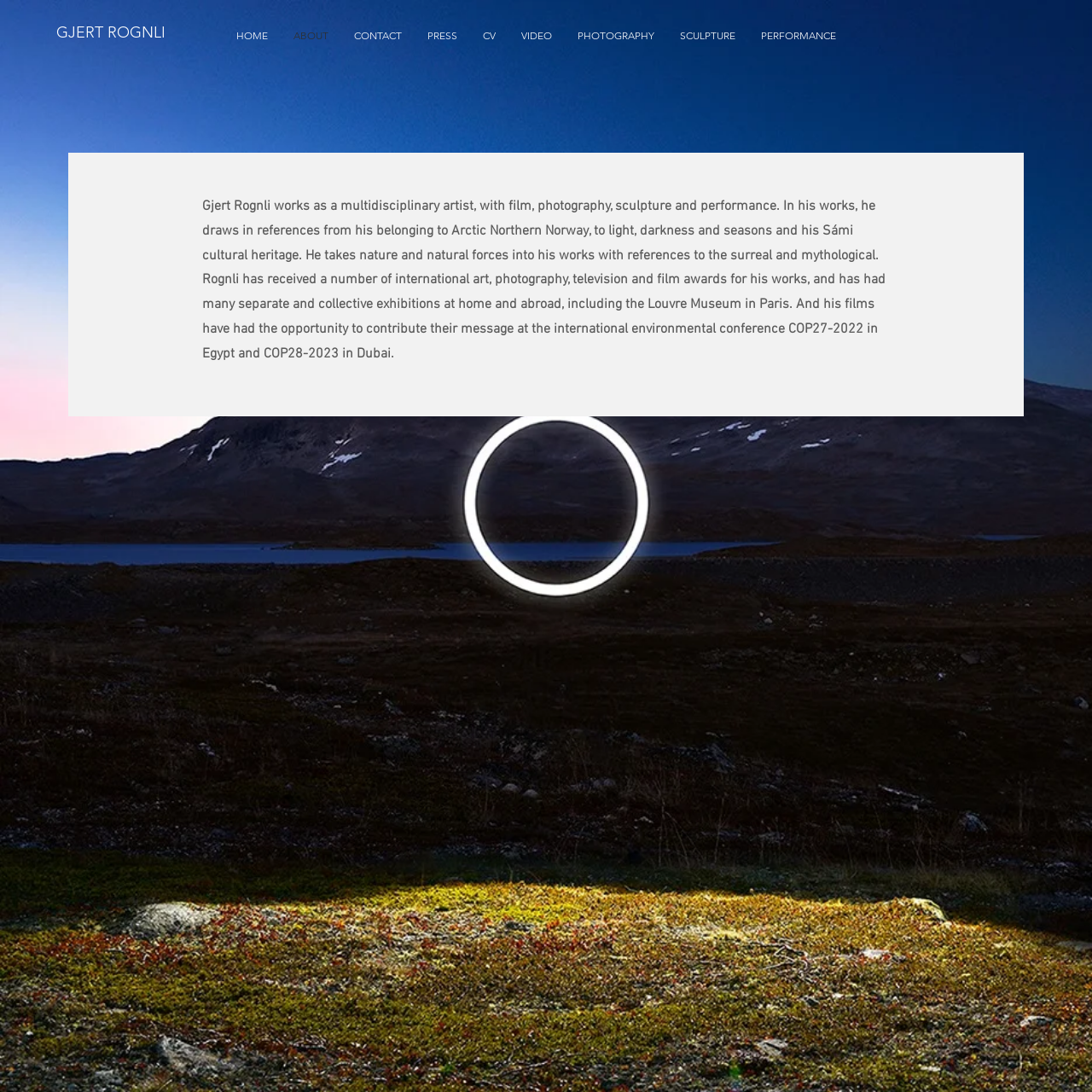Pinpoint the bounding box coordinates for the area that should be clicked to perform the following instruction: "go to the contact page".

[0.312, 0.021, 0.379, 0.044]